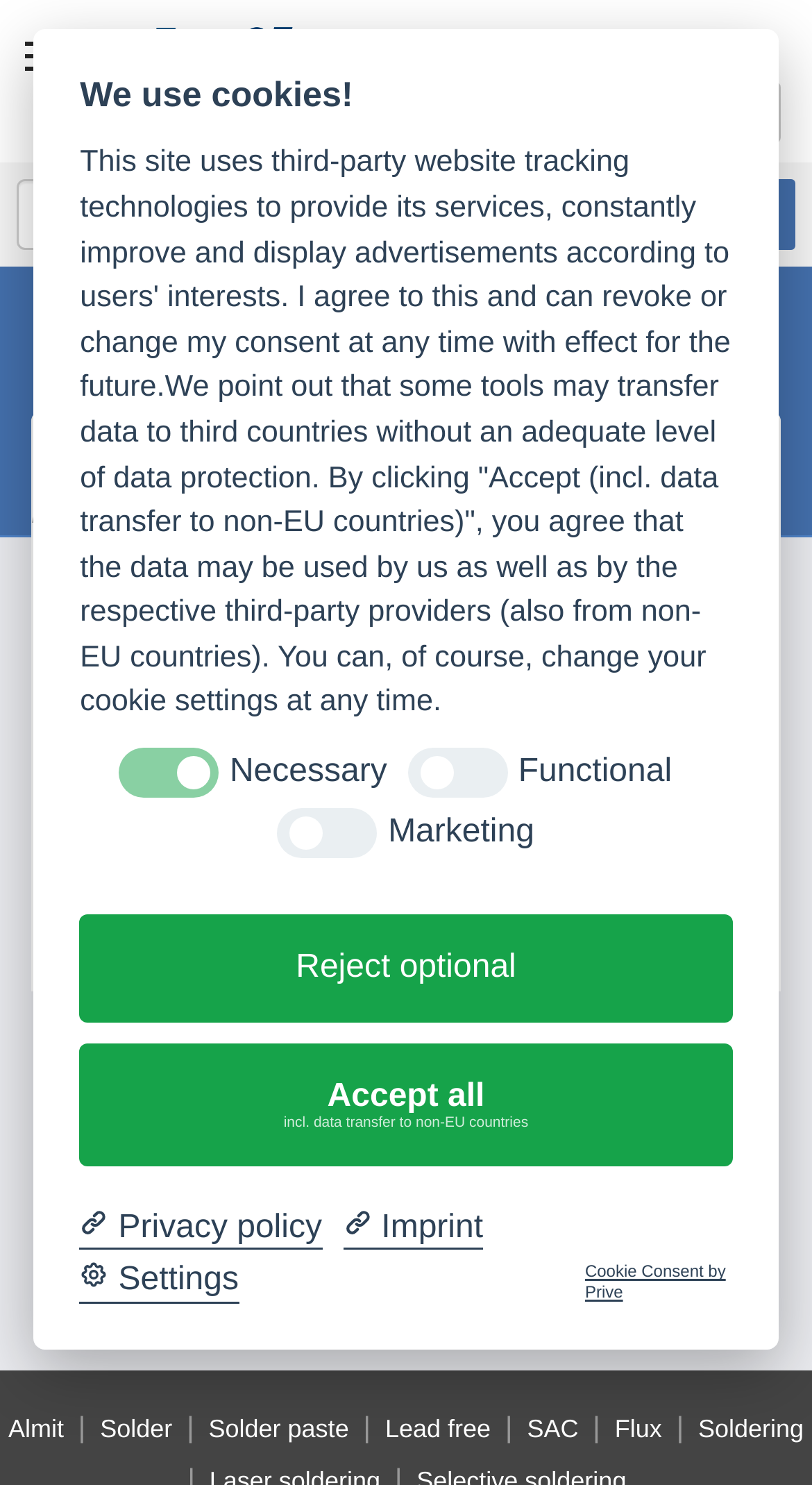From the details in the image, provide a thorough response to the question: What language is the website currently in?

The website is currently in English, which can be inferred from the language selection button 'en' located at the top right corner of the webpage.